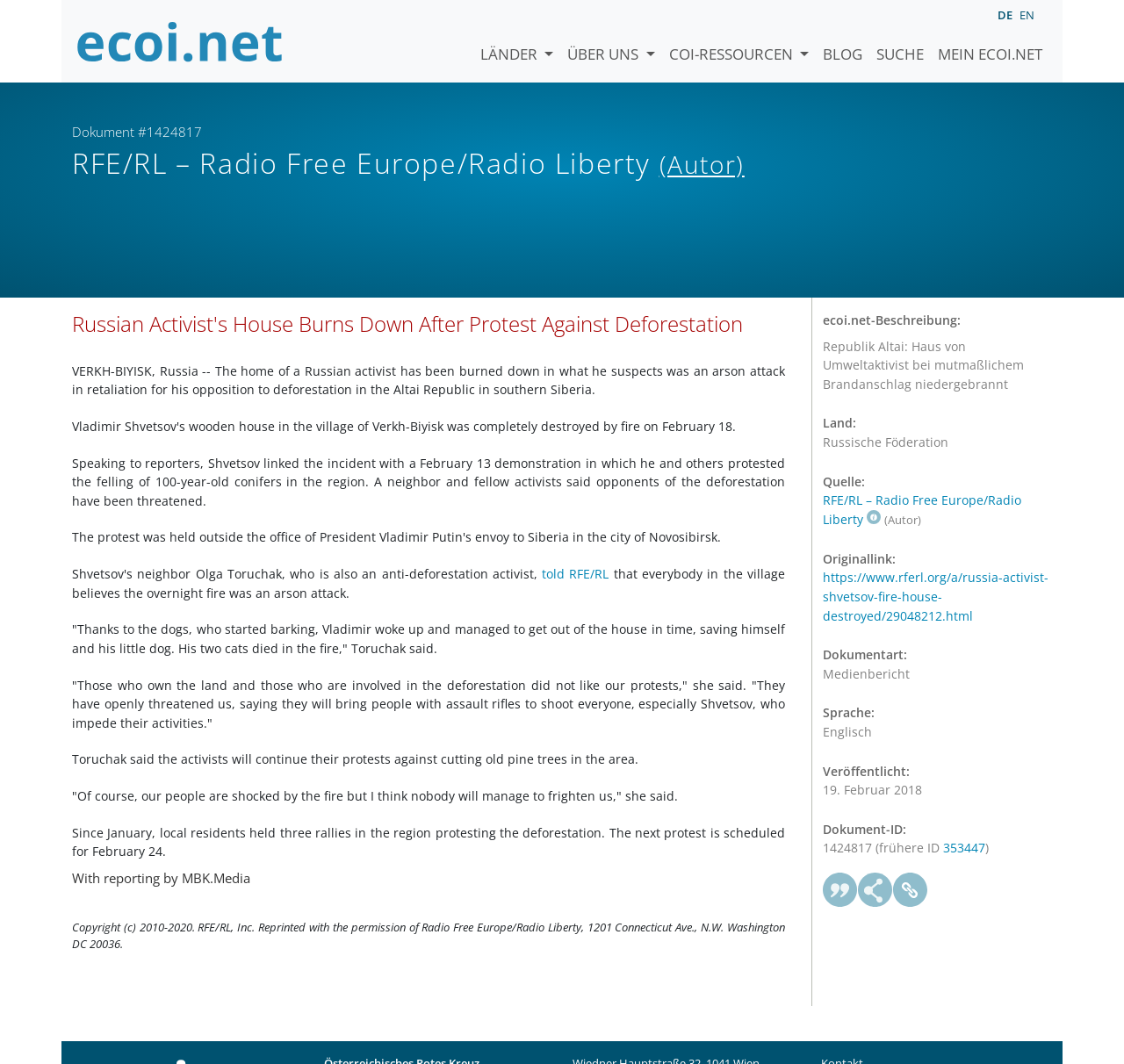For the element described, predict the bounding box coordinates as (top-left x, top-left y, bottom-right x, bottom-right y). All values should be between 0 and 1. Element description: parent_node: ecoi.net-Beschreibung: title="Zitieren als"

[0.732, 0.82, 0.763, 0.853]